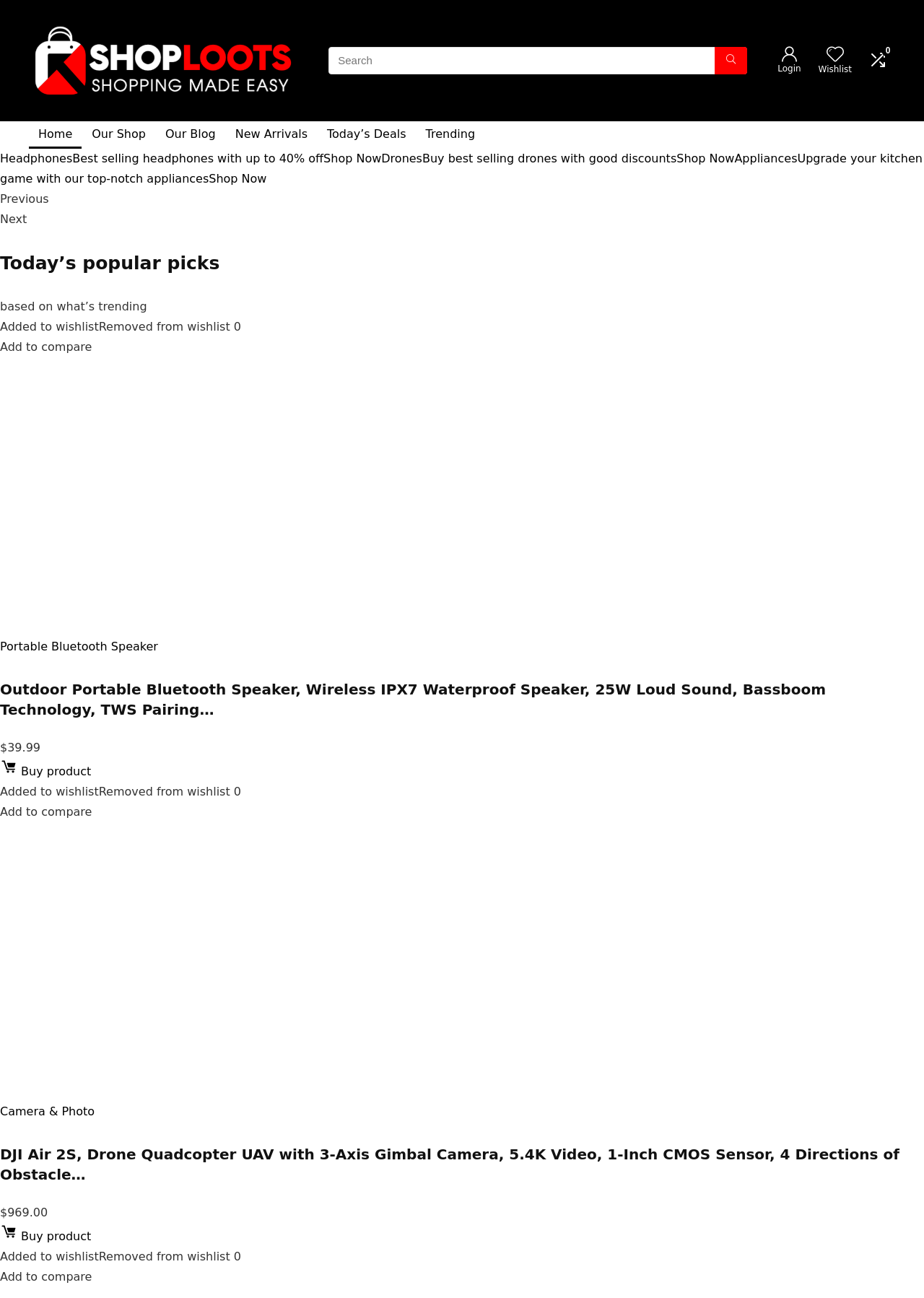Find the bounding box coordinates of the clickable area that will achieve the following instruction: "View details of DJI Air 2S drone".

[0.0, 0.883, 0.973, 0.911]